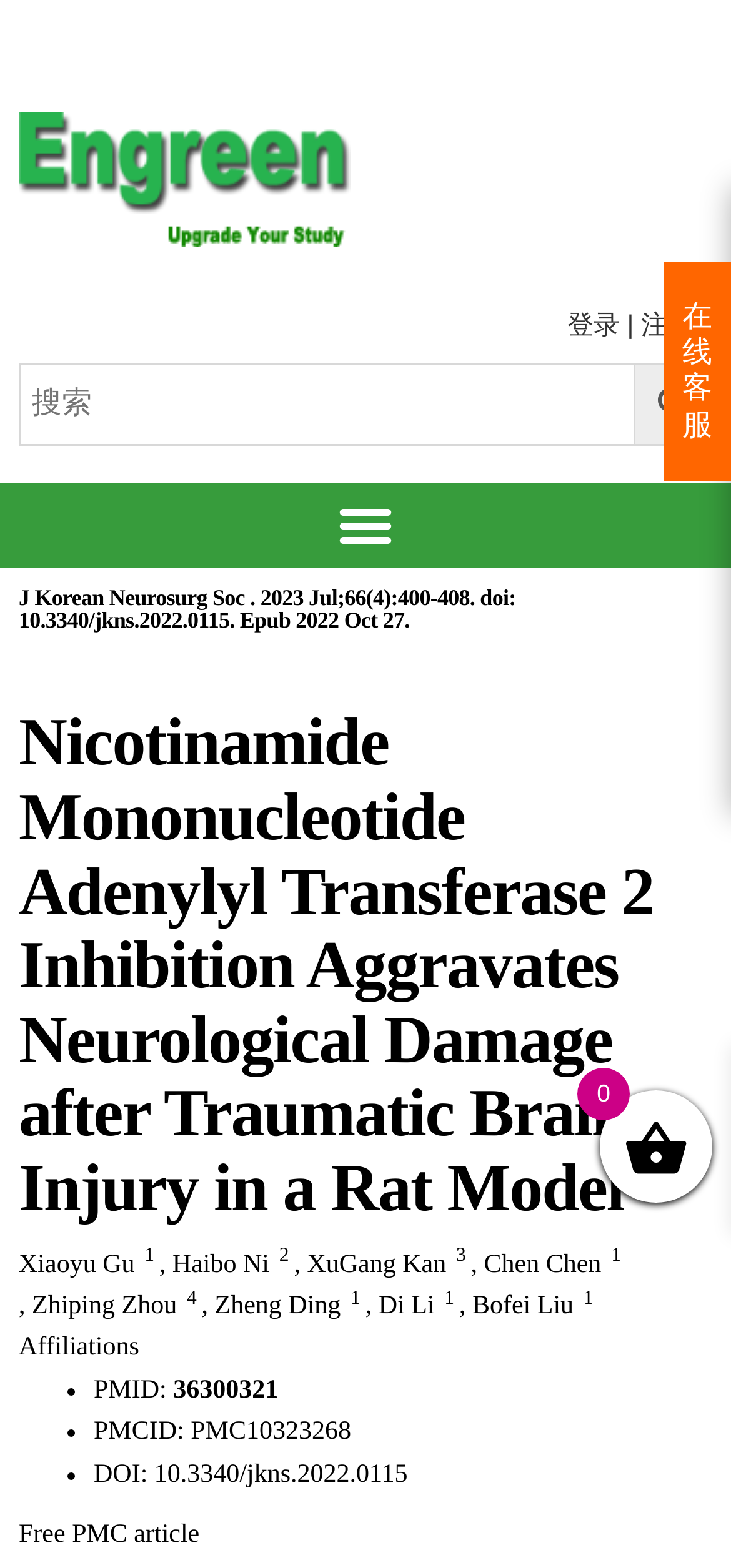Provide the bounding box coordinates of the area you need to click to execute the following instruction: "toggle menu".

[0.442, 0.309, 0.558, 0.362]